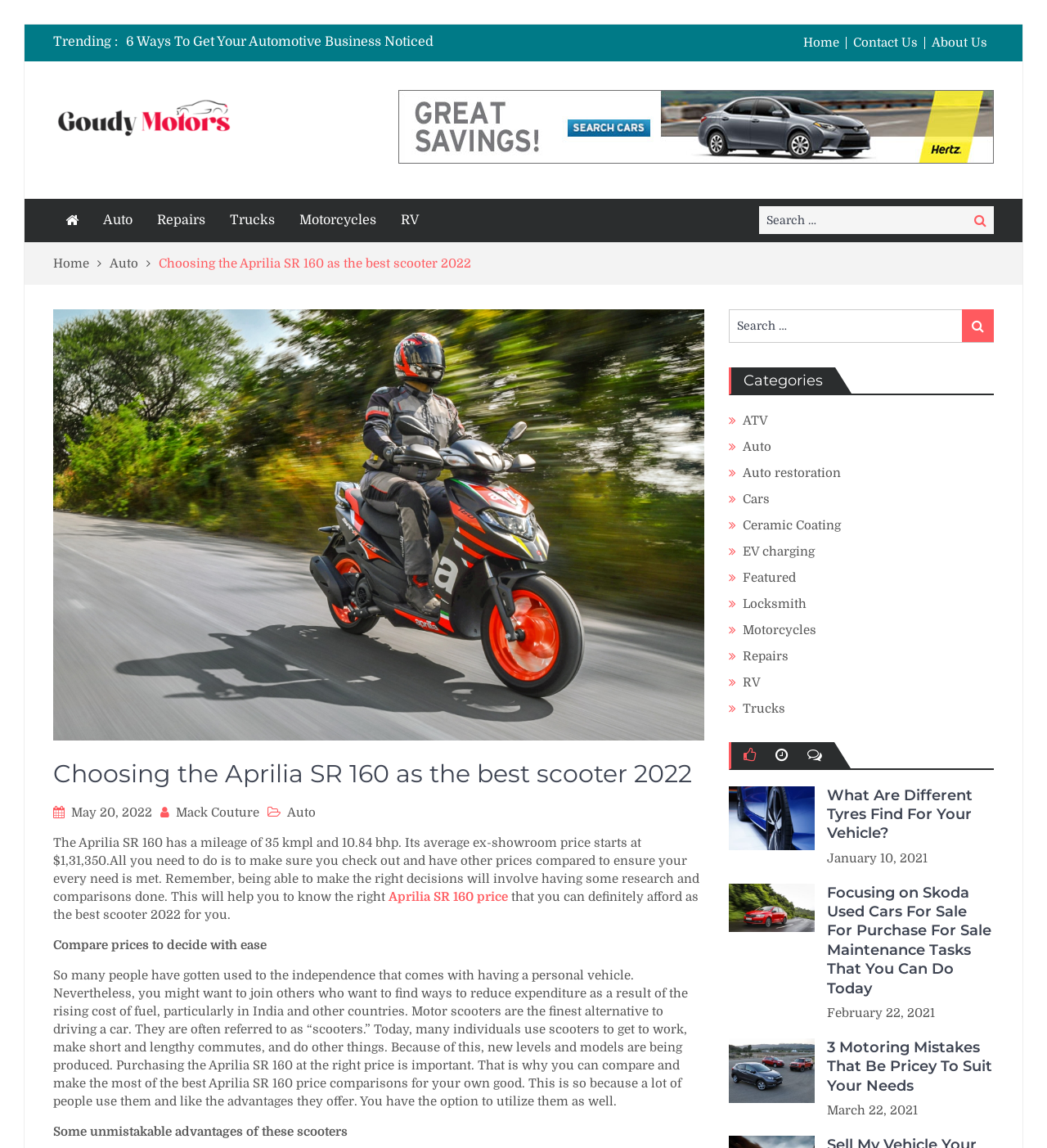Please identify the bounding box coordinates of the clickable area that will fulfill the following instruction: "Check the price of Aprilia SR 160". The coordinates should be in the format of four float numbers between 0 and 1, i.e., [left, top, right, bottom].

[0.371, 0.775, 0.485, 0.787]